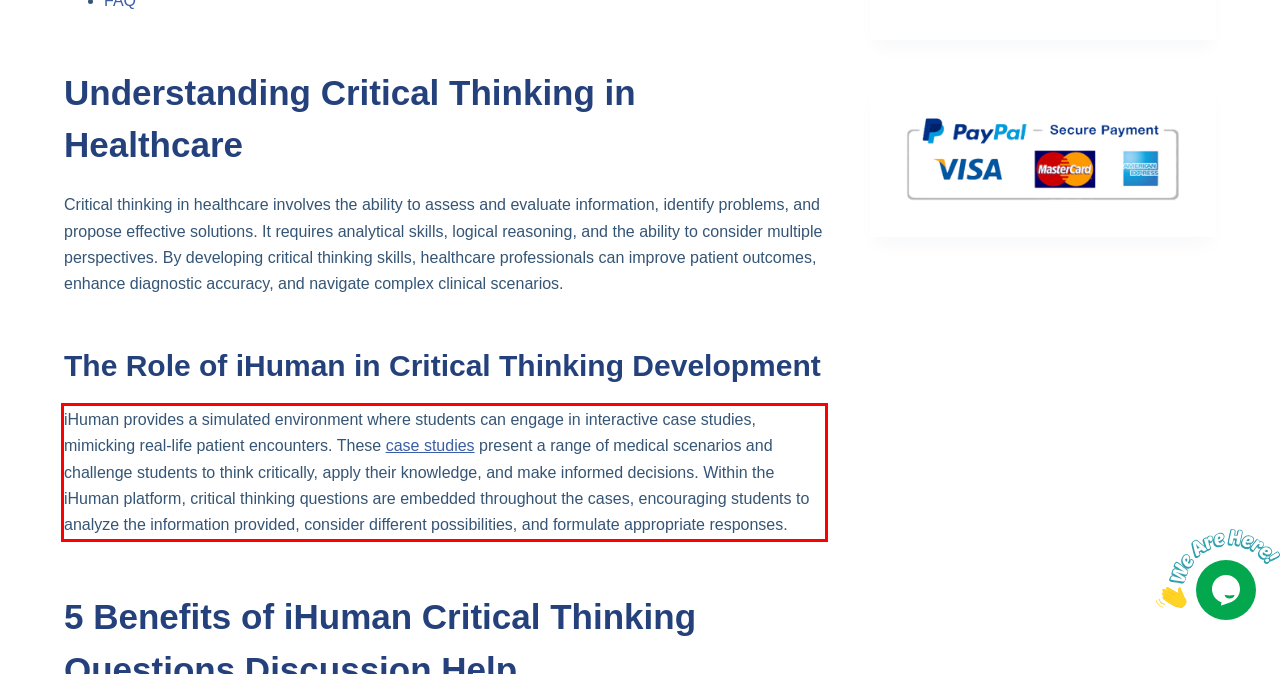Extract and provide the text found inside the red rectangle in the screenshot of the webpage.

iHuman provides a simulated environment where students can engage in interactive case studies, mimicking real-life patient encounters. These case studies present a range of medical scenarios and challenge students to think critically, apply their knowledge, and make informed decisions. Within the iHuman platform, critical thinking questions are embedded throughout the cases, encouraging students to analyze the information provided, consider different possibilities, and formulate appropriate responses.